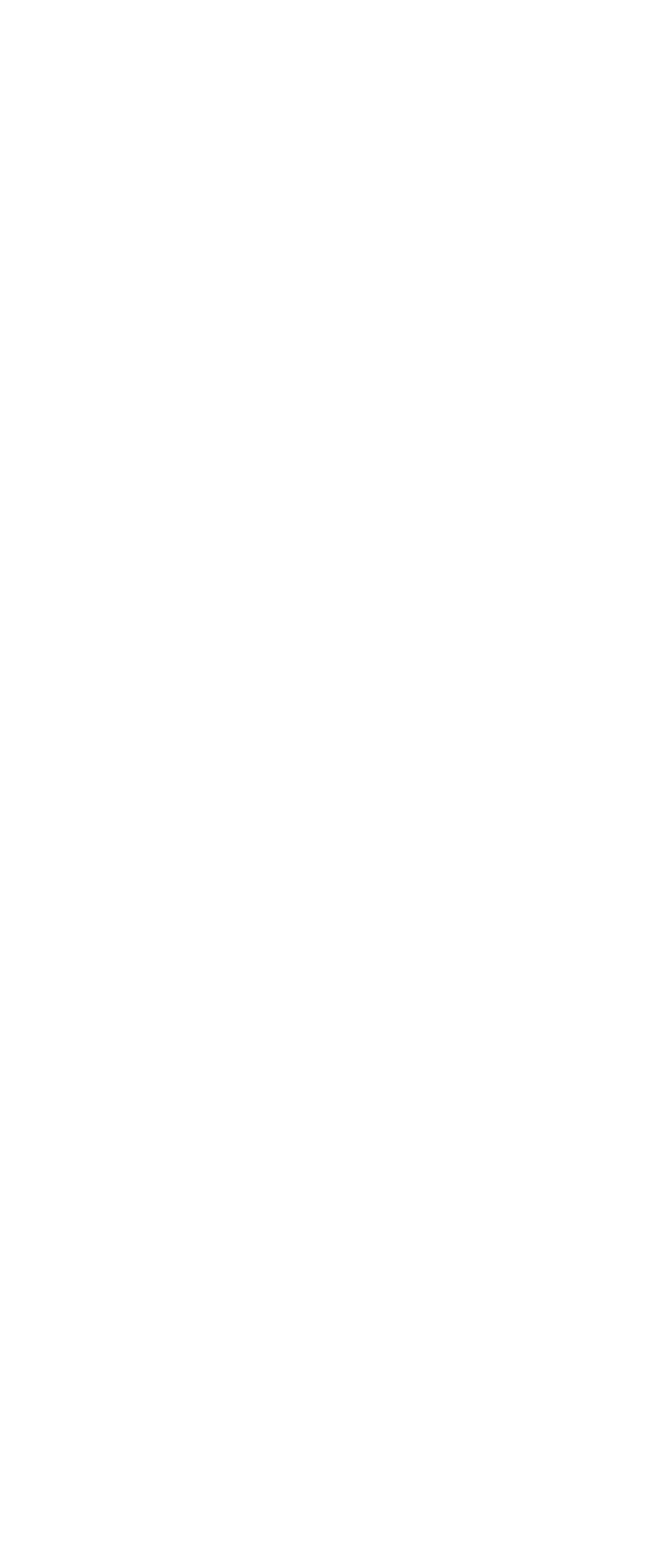Please examine the image and answer the question with a detailed explanation:
How many main navigation items are there?

I counted the number of generic elements under the 'Main nav' navigation element, which are 'Unleashing Potential', 'Changing Work', 'Redefining Leadership', 'Leading in Uncertainty', and 'Meaning in Work'. Each of these elements has a corresponding link, so I concluded that there are 5 main navigation items.